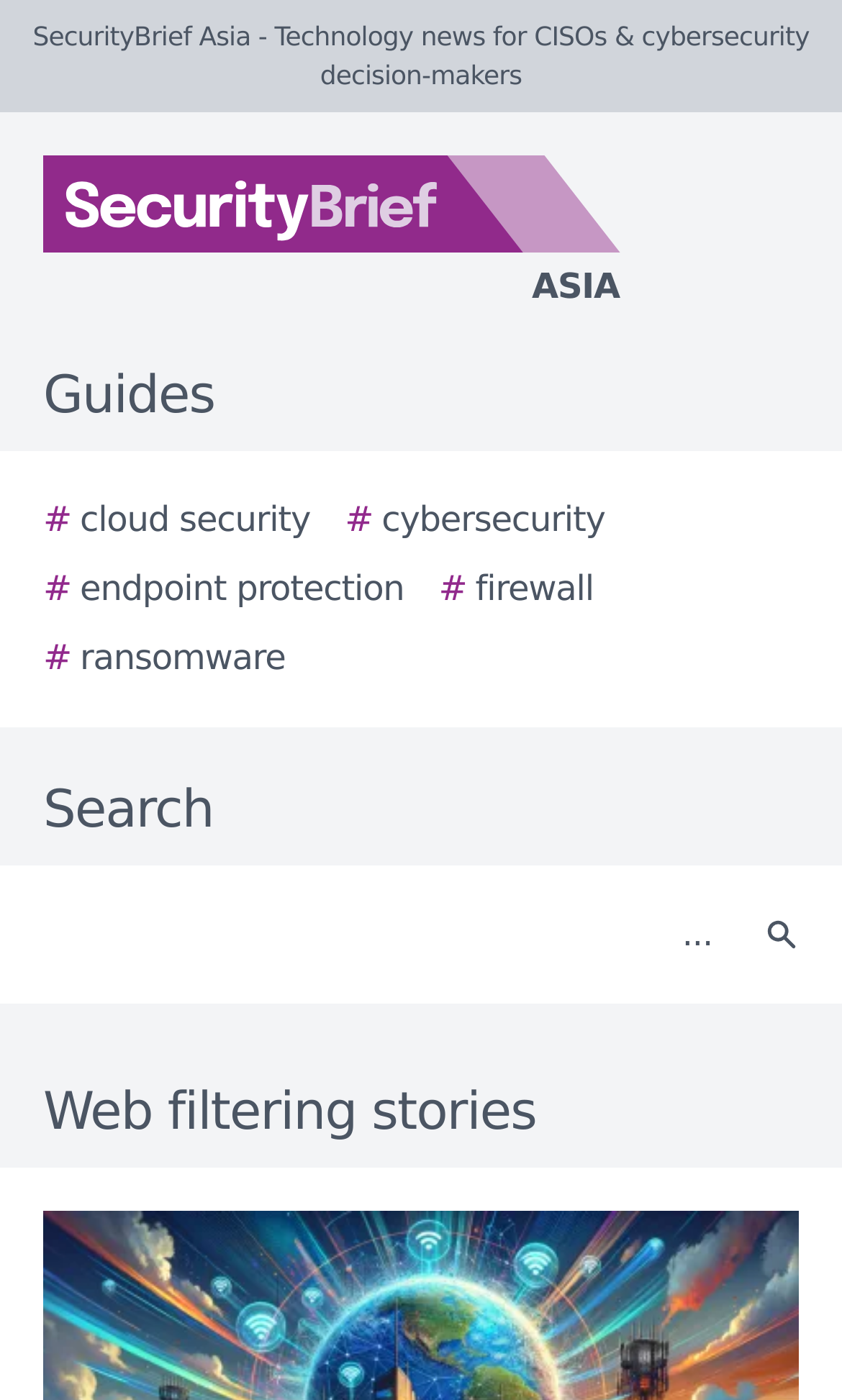Identify the bounding box coordinates of the region that should be clicked to execute the following instruction: "Click on the SecurityBrief Asia logo".

[0.0, 0.111, 0.923, 0.224]